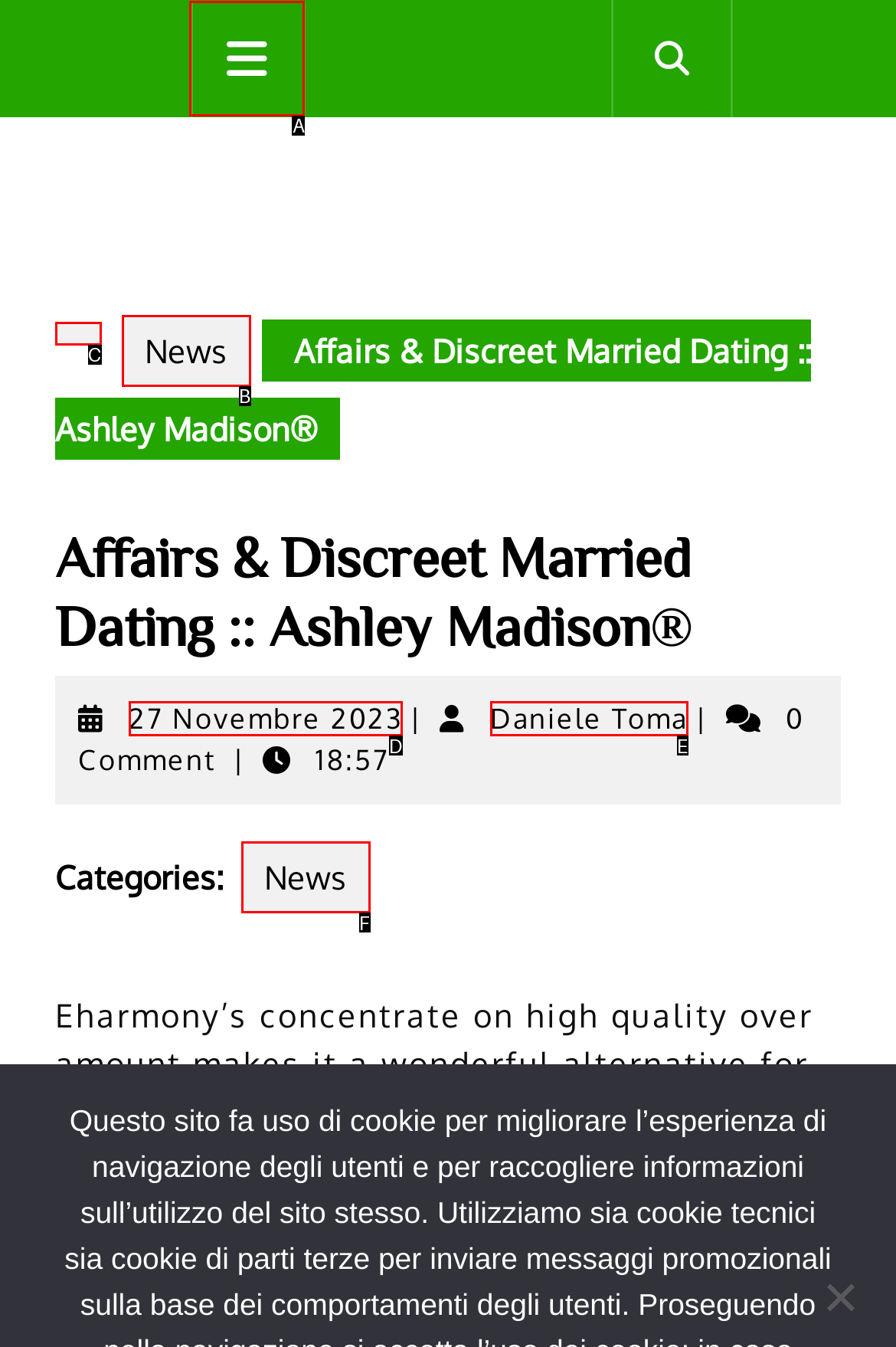Select the option that fits this description: News
Answer with the corresponding letter directly.

F